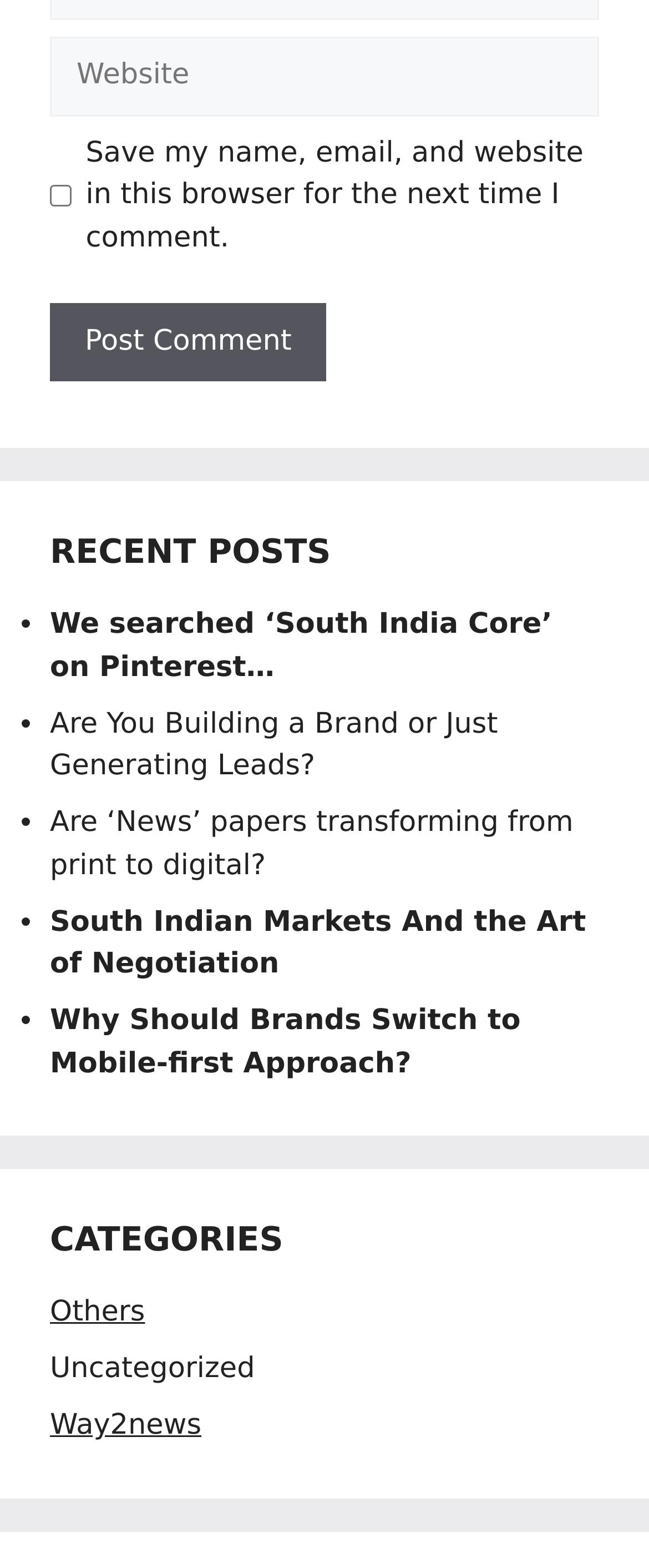Please provide the bounding box coordinates for the element that needs to be clicked to perform the following instruction: "Read recent post 'We searched ‘South India Core’ on Pinterest…'". The coordinates should be given as four float numbers between 0 and 1, i.e., [left, top, right, bottom].

[0.077, 0.388, 0.851, 0.436]